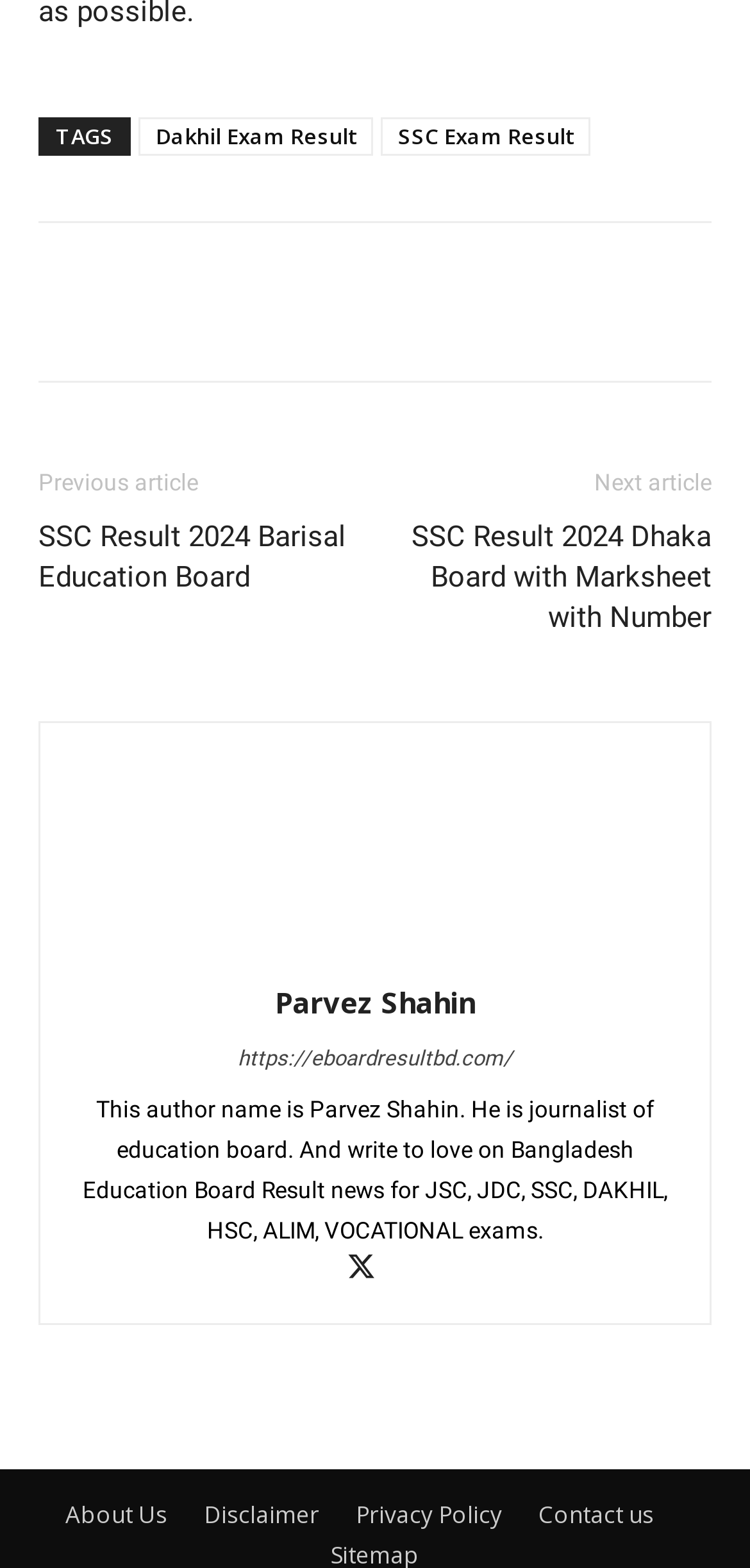Locate the bounding box coordinates of the element that needs to be clicked to carry out the instruction: "go to home page". The coordinates should be given as four float numbers ranging from 0 to 1, i.e., [left, top, right, bottom].

None